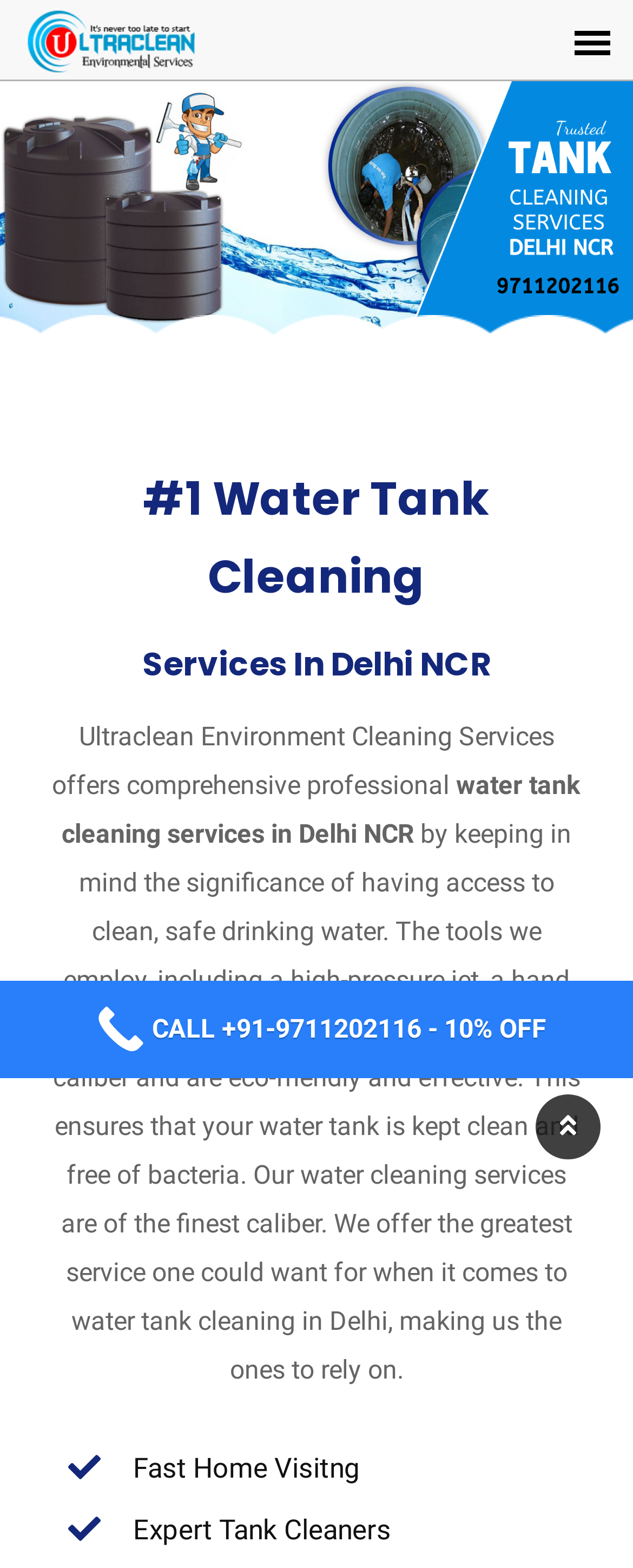Generate a detailed explanation of the webpage's features and information.

The webpage is about water tank cleaning services in Delhi NCR. At the top left corner, there is a logo image. On the top right corner, there is a link with no text. Below the logo, there is a large image that spans the entire width of the page. 

The main content of the page starts with two headings, "#1 Water Tank Cleaning" and "Services In Delhi NCR", which are placed side by side. Below the headings, there are three paragraphs of text. The first paragraph introduces Ultraclean Environment Cleaning Services and its comprehensive professional water tank cleaning services. The second paragraph highlights the importance of clean drinking water and the eco-friendly tools used by the company. The third paragraph emphasizes the high quality of their water cleaning services.

On the bottom left corner, there are two lines of text, "Fast Home Visiting" and "Expert Tank Cleaners", which are likely highlighting the benefits of the service. At the bottom of the page, there is a "Call Now Button" with an image and a phone number, "+91-9711202116", along with a promotional offer of "10% OFF".